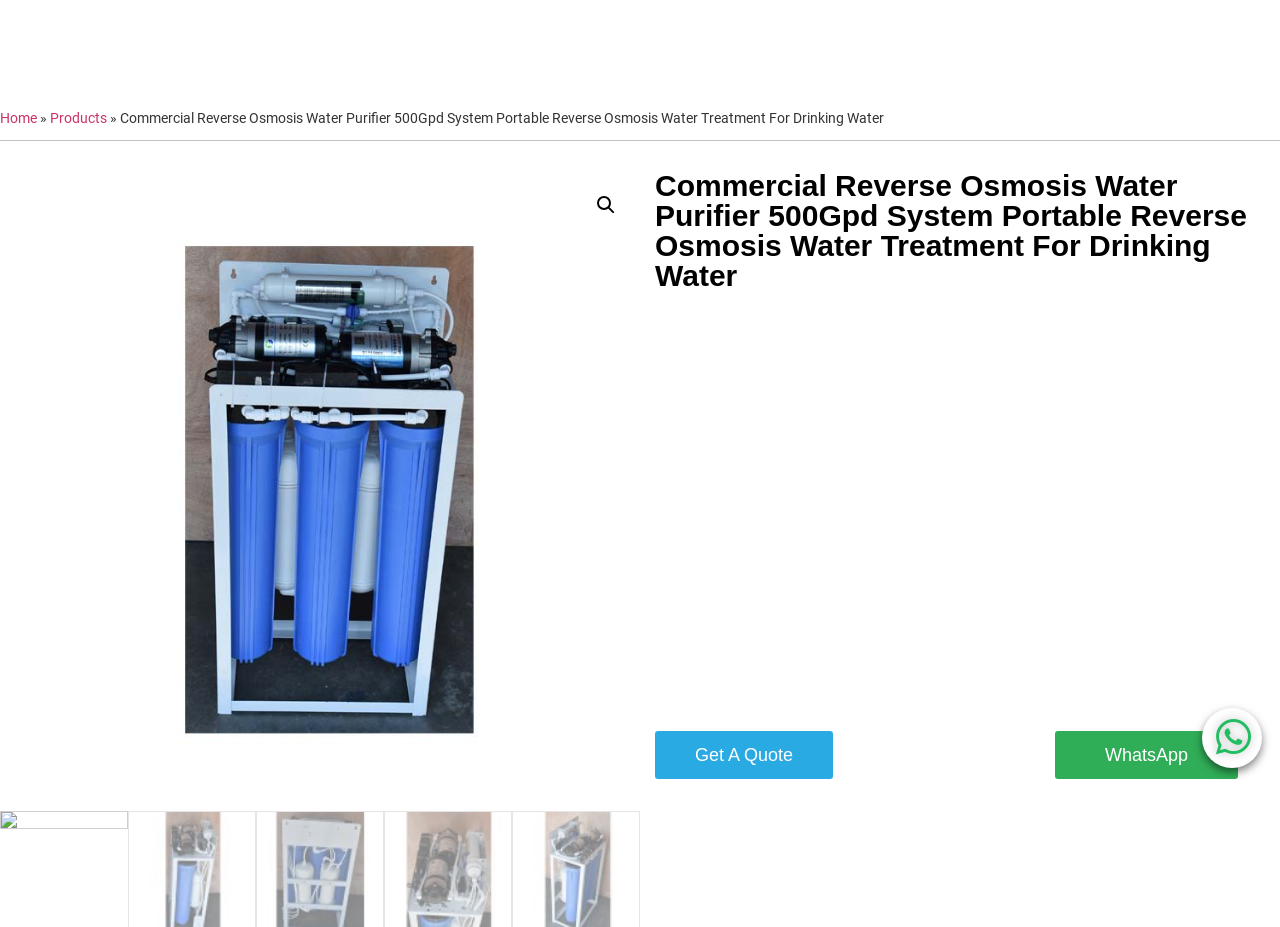Identify the main heading from the webpage and provide its text content.

Commercial Reverse Osmosis Water Purifier 500Gpd System Portable Reverse Osmosis Water Treatment For Drinking Water